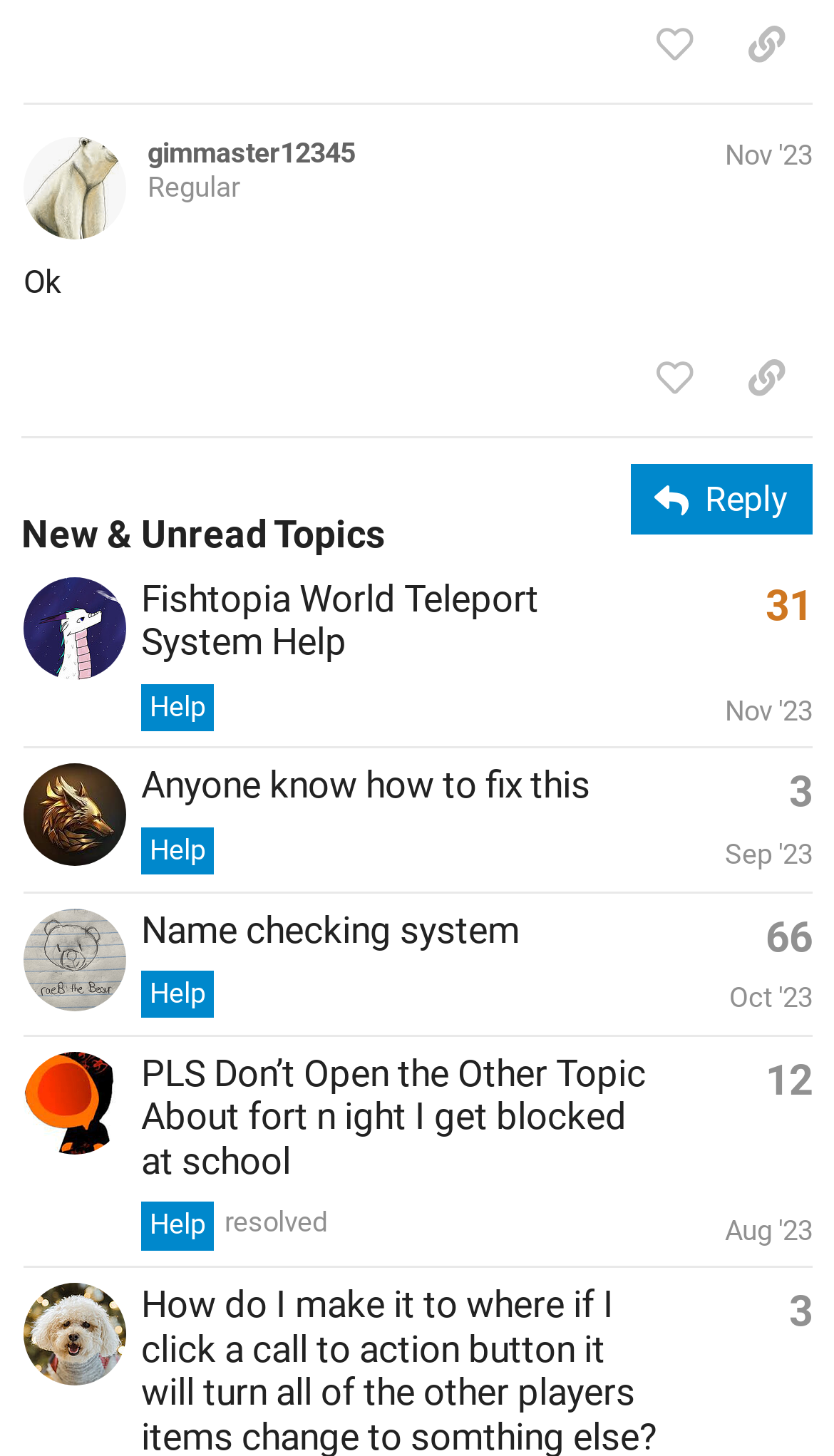Please determine the bounding box coordinates of the area that needs to be clicked to complete this task: 'Reply'. The coordinates must be four float numbers between 0 and 1, formatted as [left, top, right, bottom].

[0.756, 0.318, 0.974, 0.368]